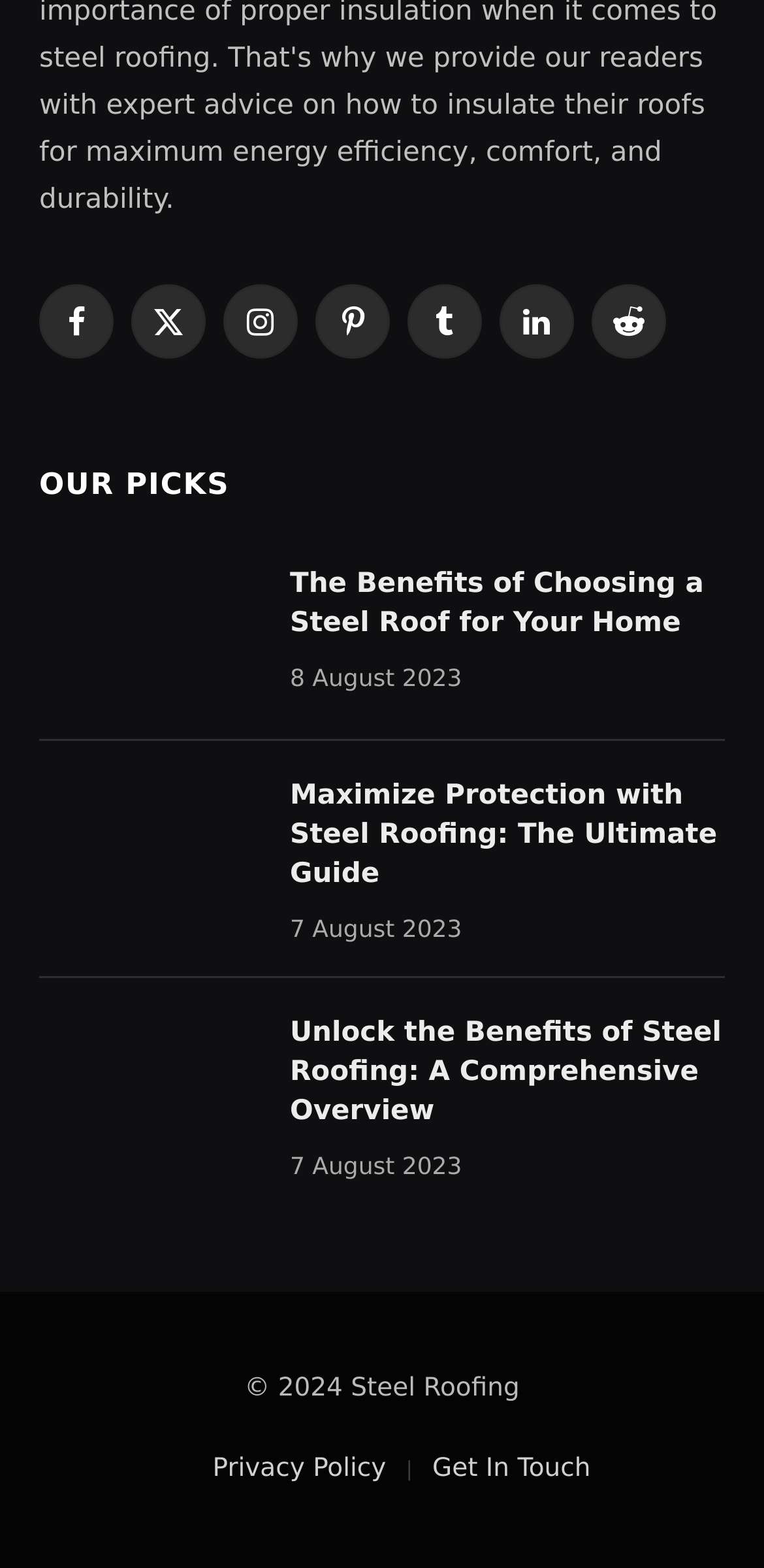Show the bounding box coordinates for the HTML element described as: "X (Twitter)".

[0.172, 0.181, 0.269, 0.228]